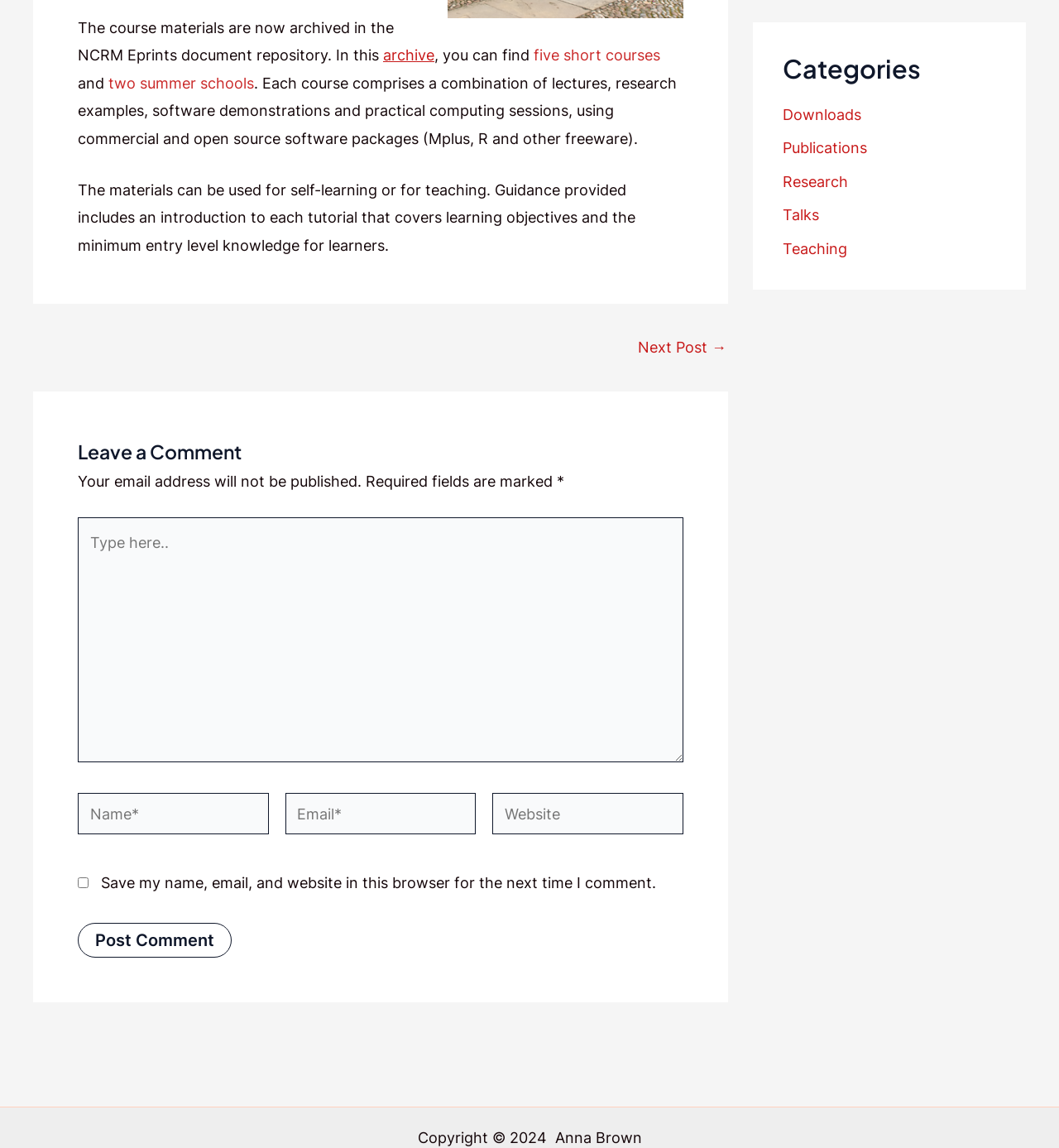From the webpage screenshot, predict the bounding box of the UI element that matches this description: "parent_node: Website name="url" placeholder="Website"".

[0.465, 0.691, 0.645, 0.727]